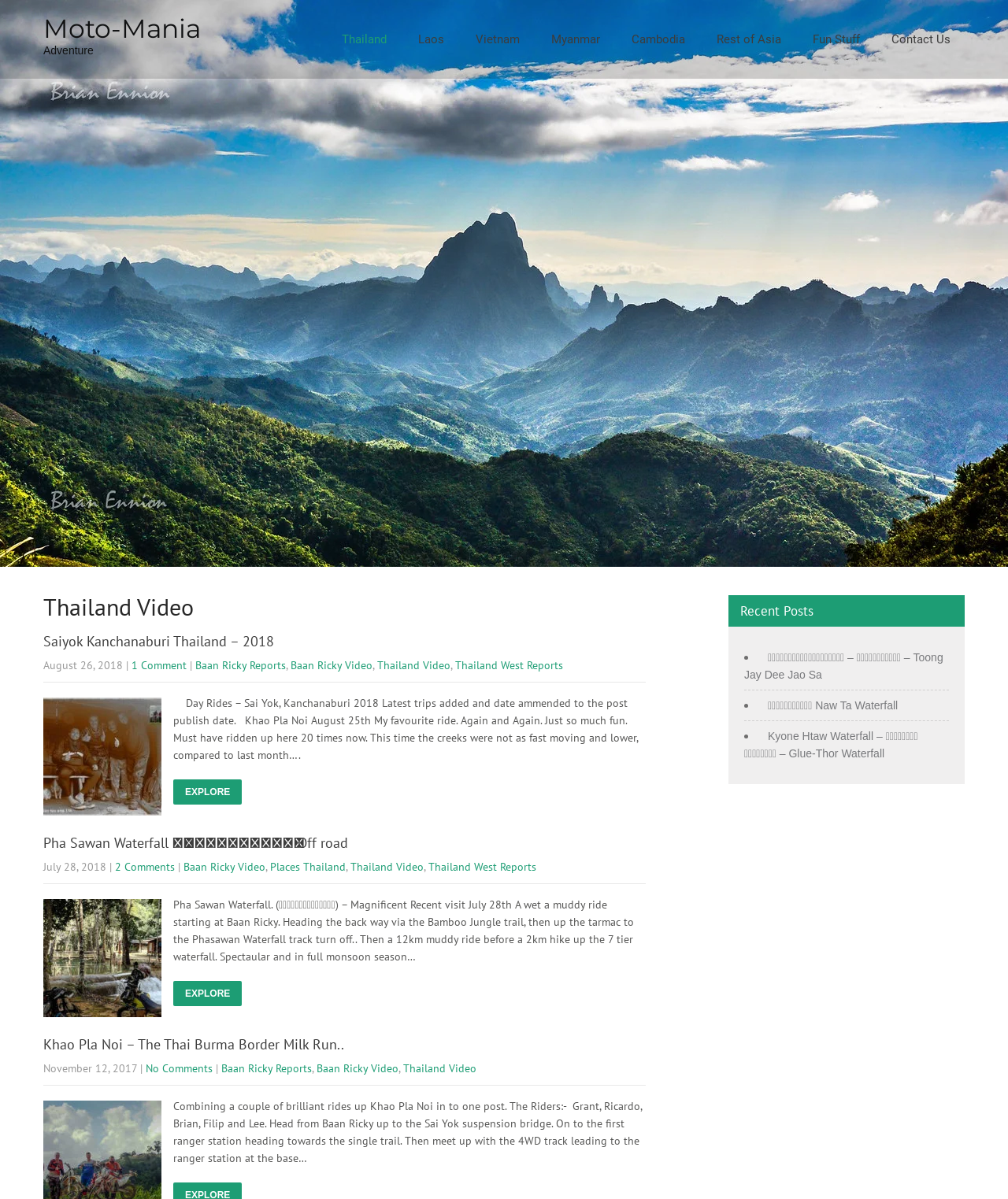Determine the bounding box coordinates of the element's region needed to click to follow the instruction: "Visit Pha Sawan Waterfall น้ำตกผาสวรรค์ Off road". Provide these coordinates as four float numbers between 0 and 1, formatted as [left, top, right, bottom].

[0.043, 0.695, 0.345, 0.71]